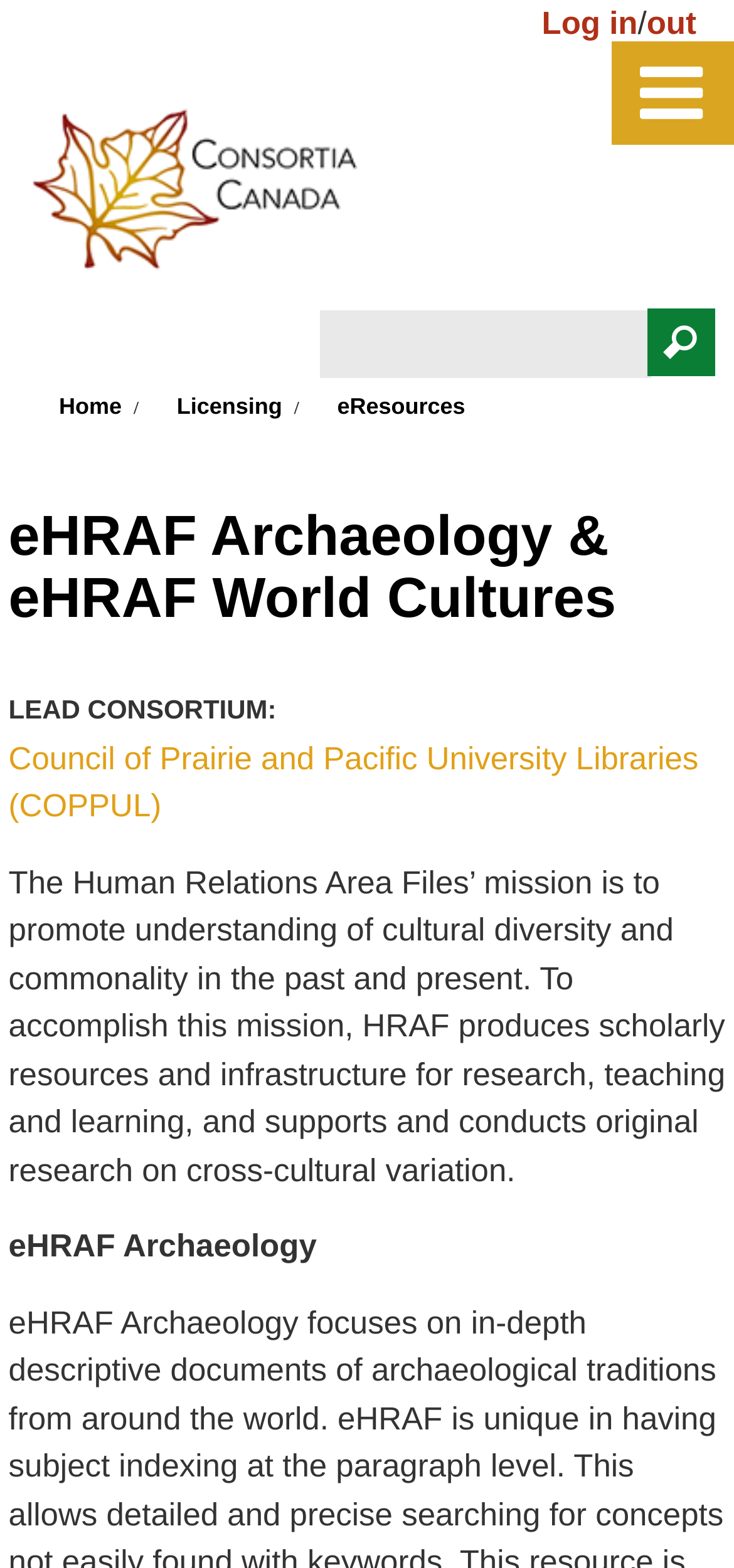What is the purpose of the search form?
Based on the screenshot, respond with a single word or phrase.

To search resources